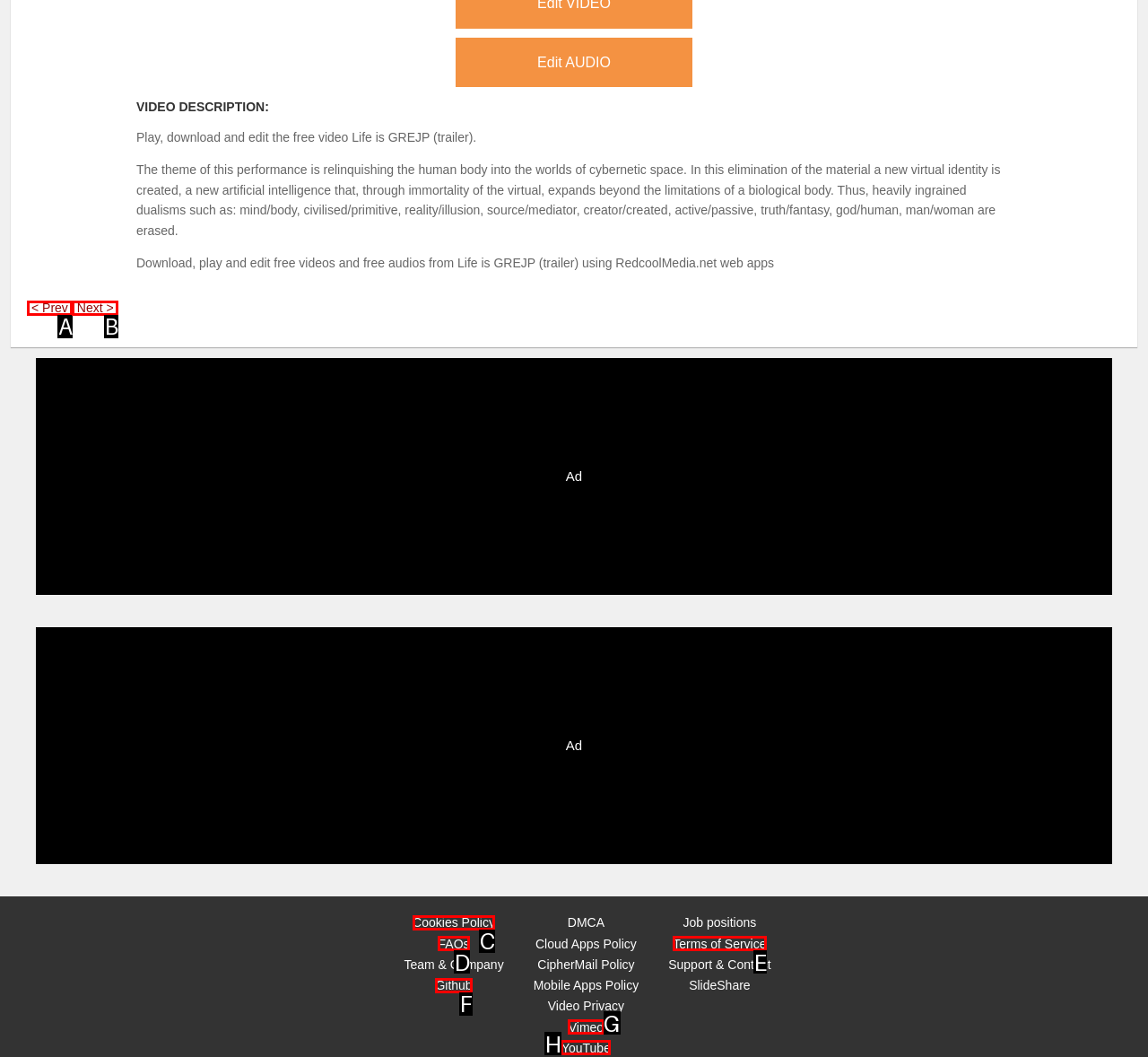Match the description: Vimeo to the appropriate HTML element. Respond with the letter of your selected option.

G